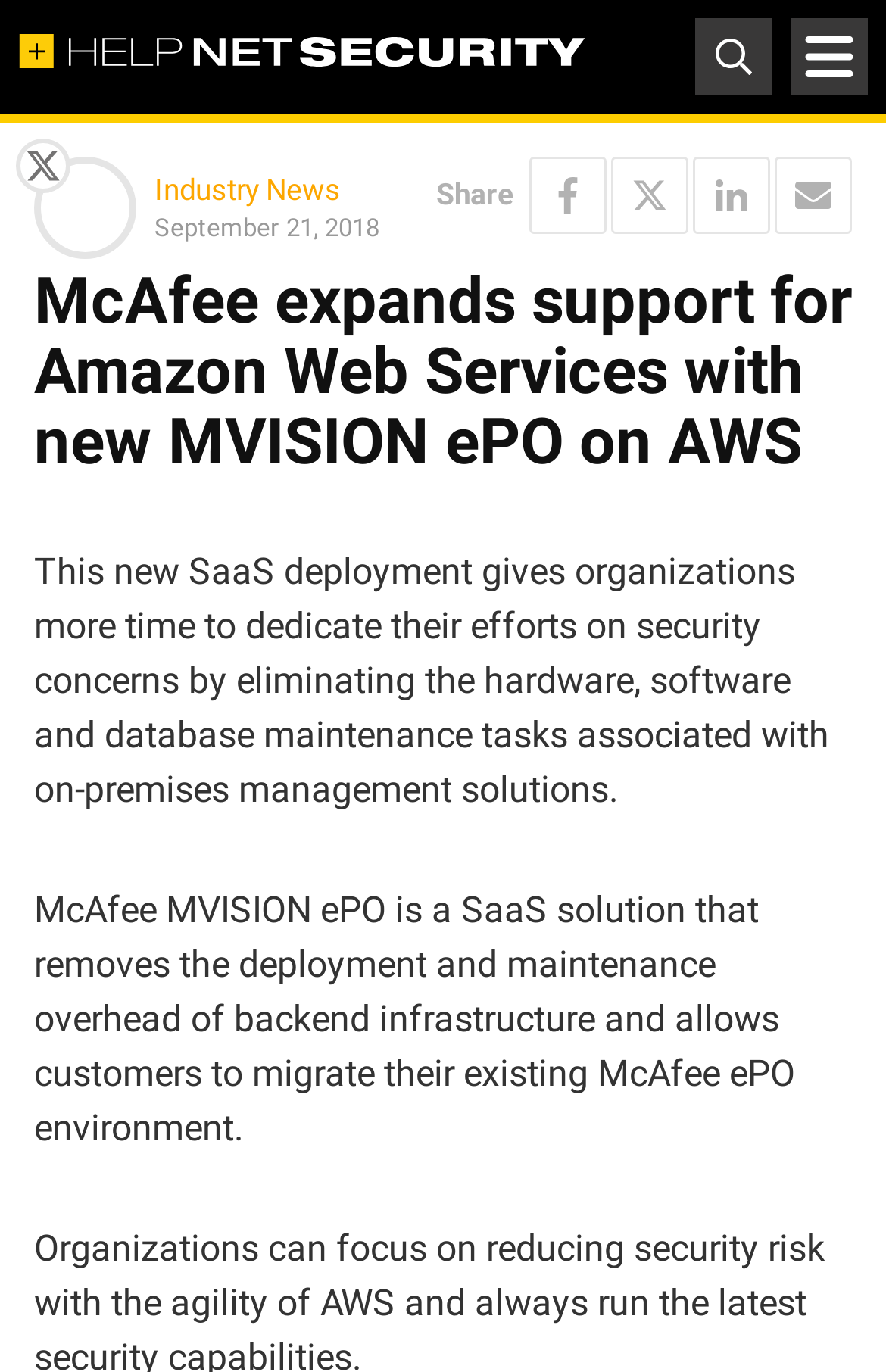Please answer the following question using a single word or phrase: 
What is the date of the article?

September 21, 2018